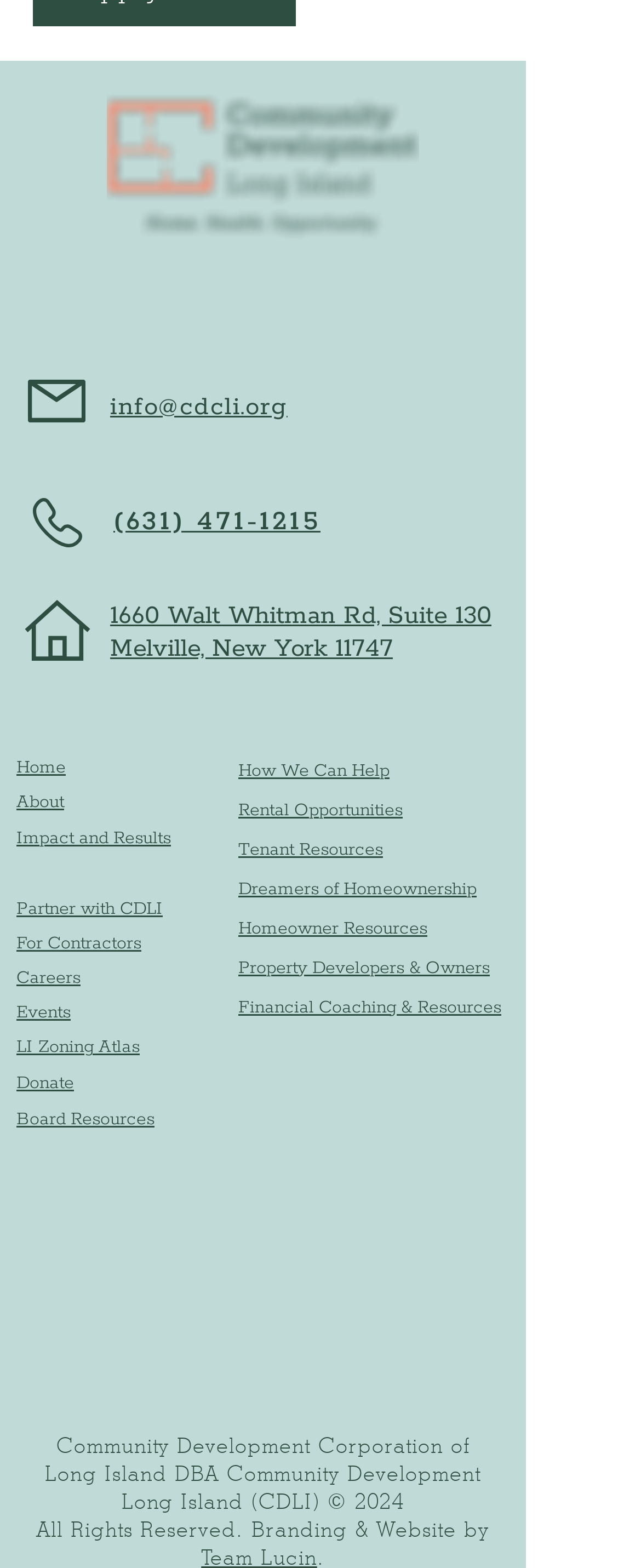What is the address of CDLI?
Based on the visual information, provide a detailed and comprehensive answer.

The address of CDLI is identified by the link element with OCR text '1660 Walt Whitman Rd, Suite 130 Melville, New York 11747' and bounding box coordinates [0.172, 0.382, 0.767, 0.423].